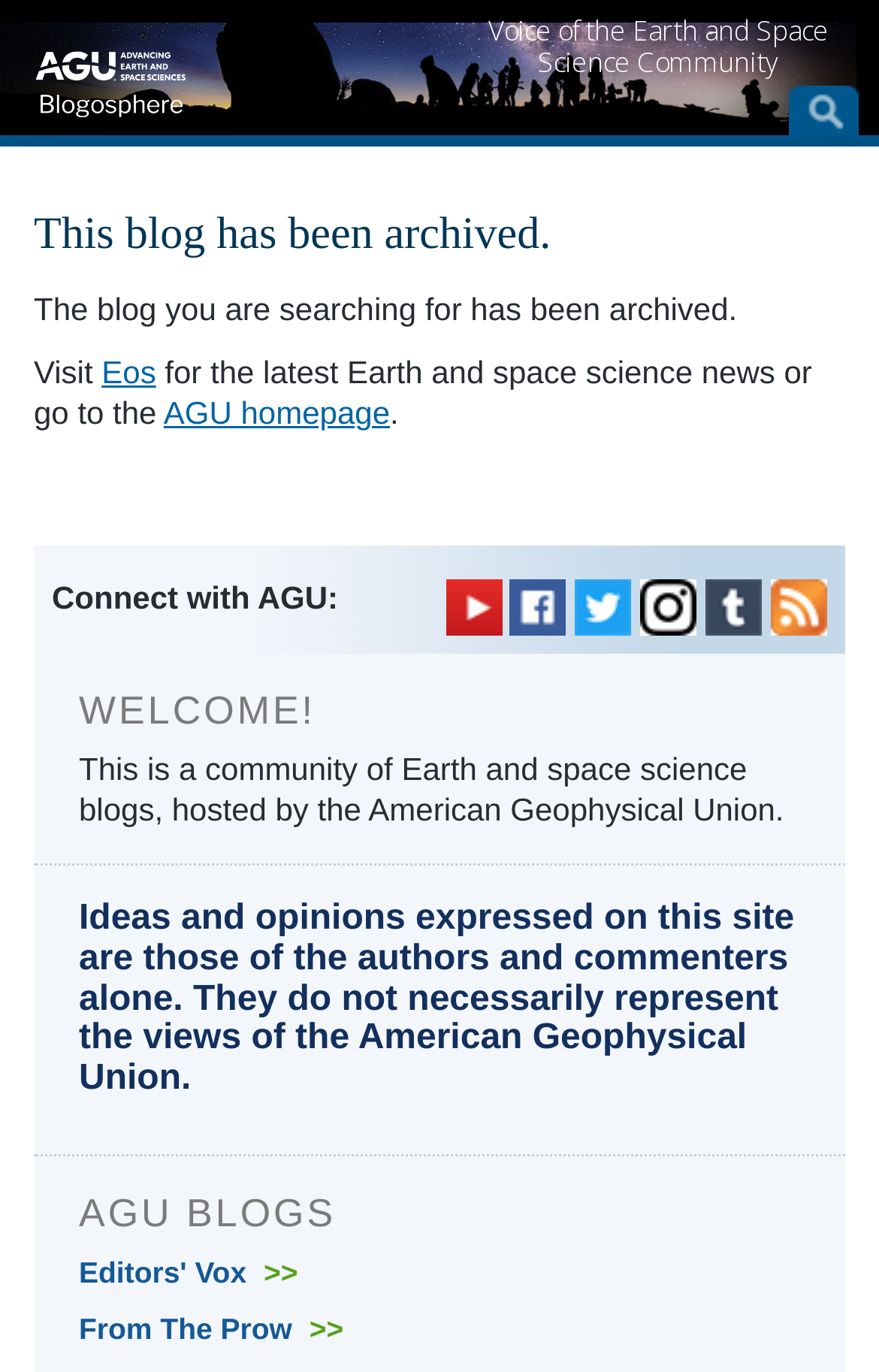Please use the details from the image to answer the following question comprehensively:
What is the name of the blogosphere?

The name of the blogosphere can be found in the top-left corner of the webpage, where it says 'This blog has been archived. - AGU Blogosphere'. The 'AGU Blogosphere' part is the name of the blogosphere.